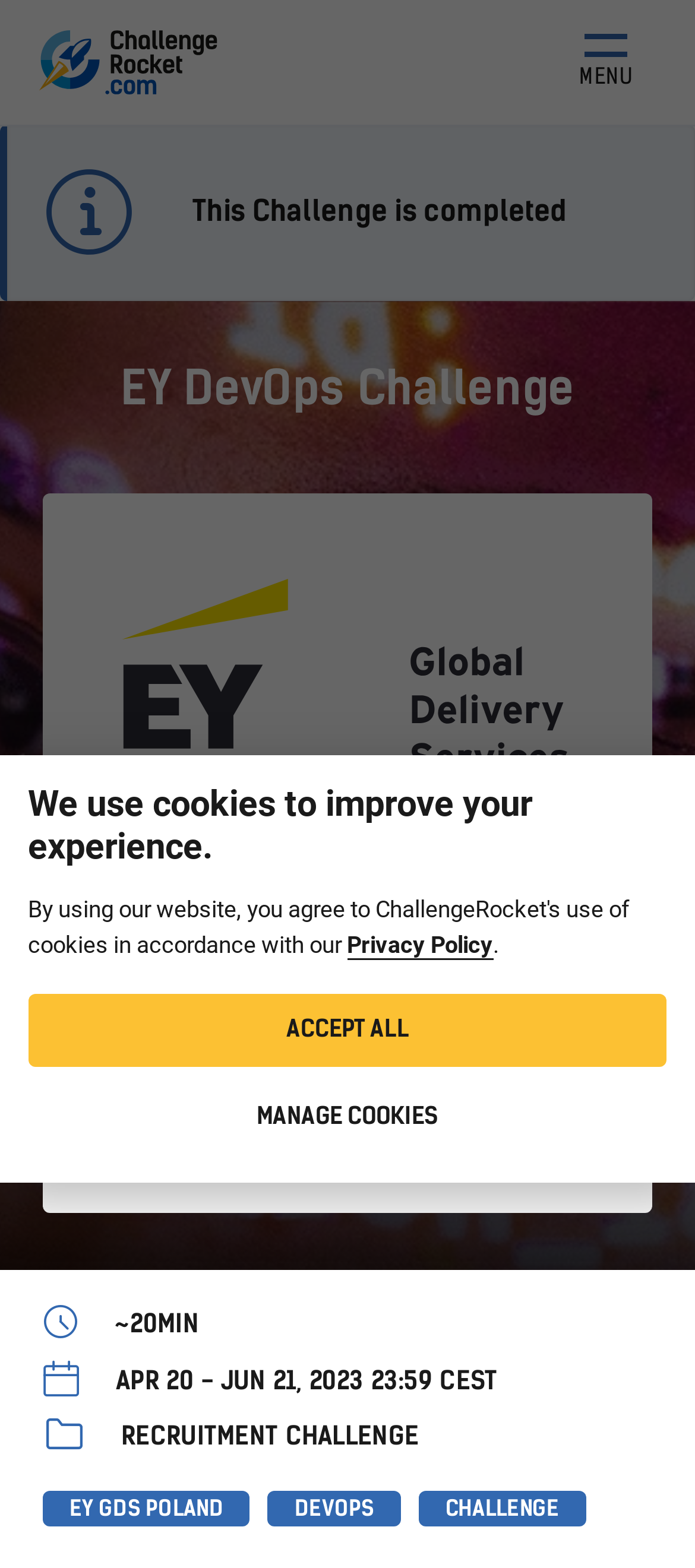Provide a brief response using a word or short phrase to this question:
What is the duration of the challenge?

~20MIN